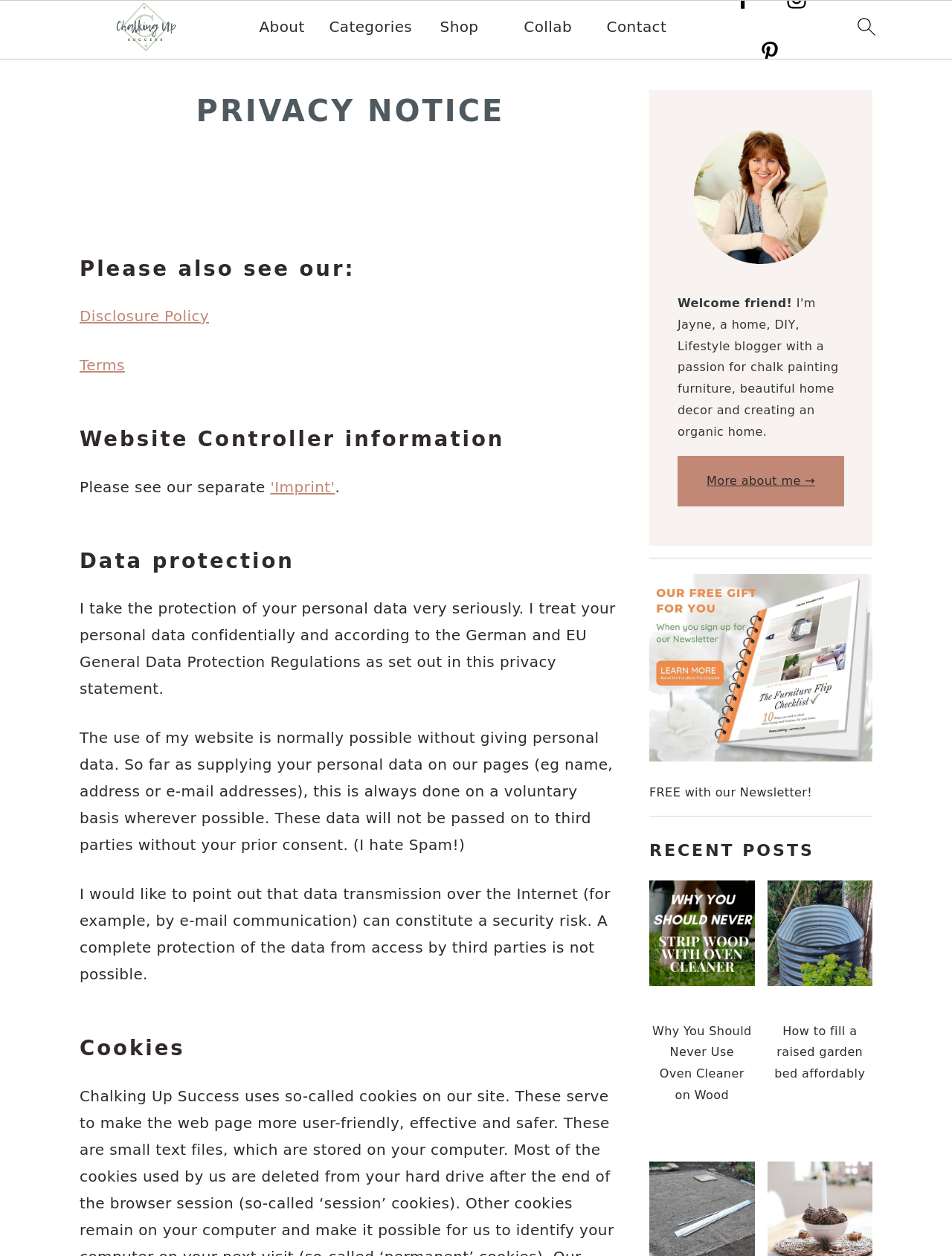Determine the bounding box for the UI element as described: "search icon". The coordinates should be represented as four float numbers between 0 and 1, formatted as [left, top, right, bottom].

[0.891, 0.006, 0.93, 0.042]